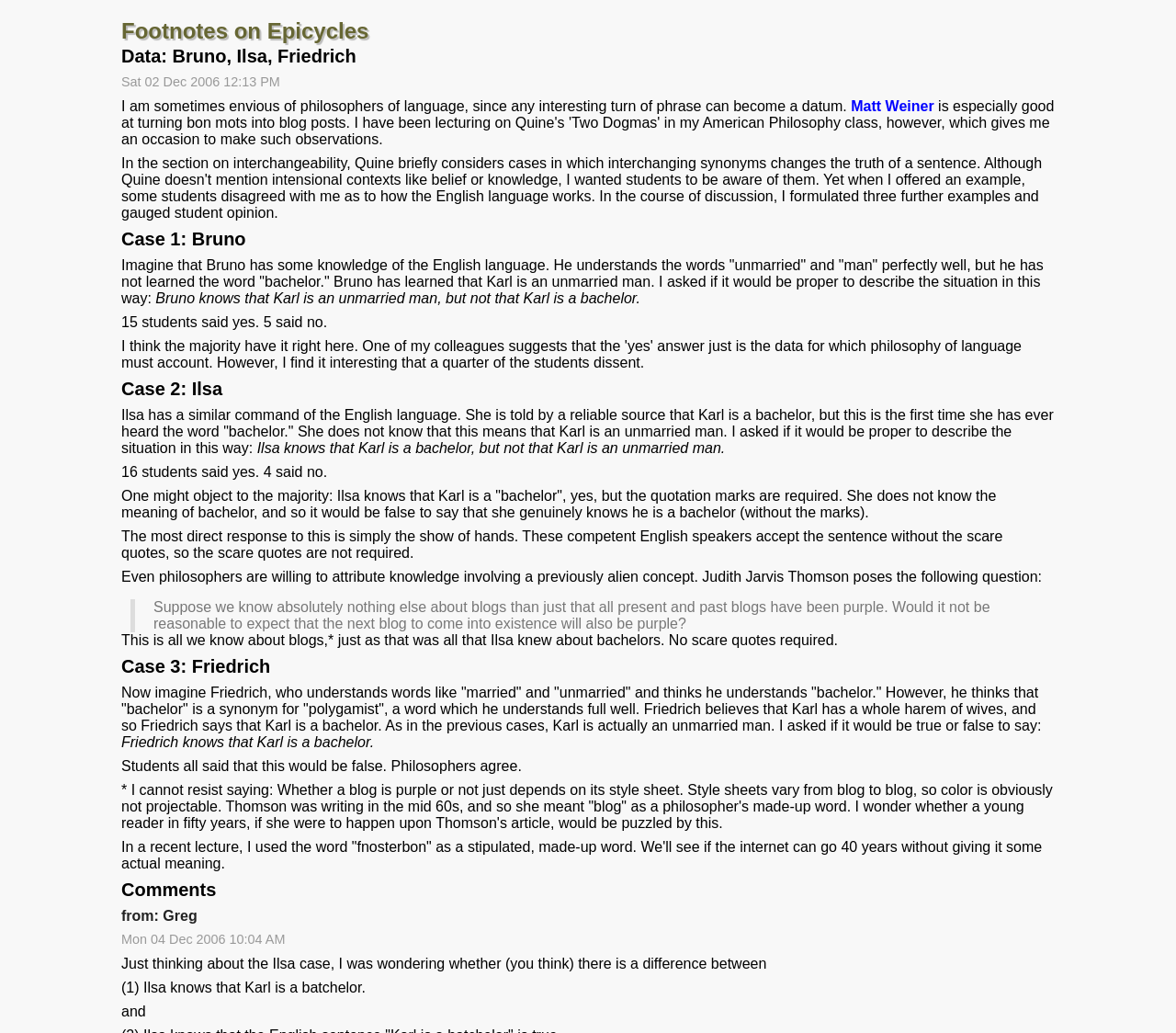Review the image closely and give a comprehensive answer to the question: Who is the author of the text?

The author of the text is not explicitly mentioned on the webpage, but based on the meta description, it is likely that the author is P.D. Magnus, as the description mentions 'The philosophical foofaraw of P.D. Magnus'.